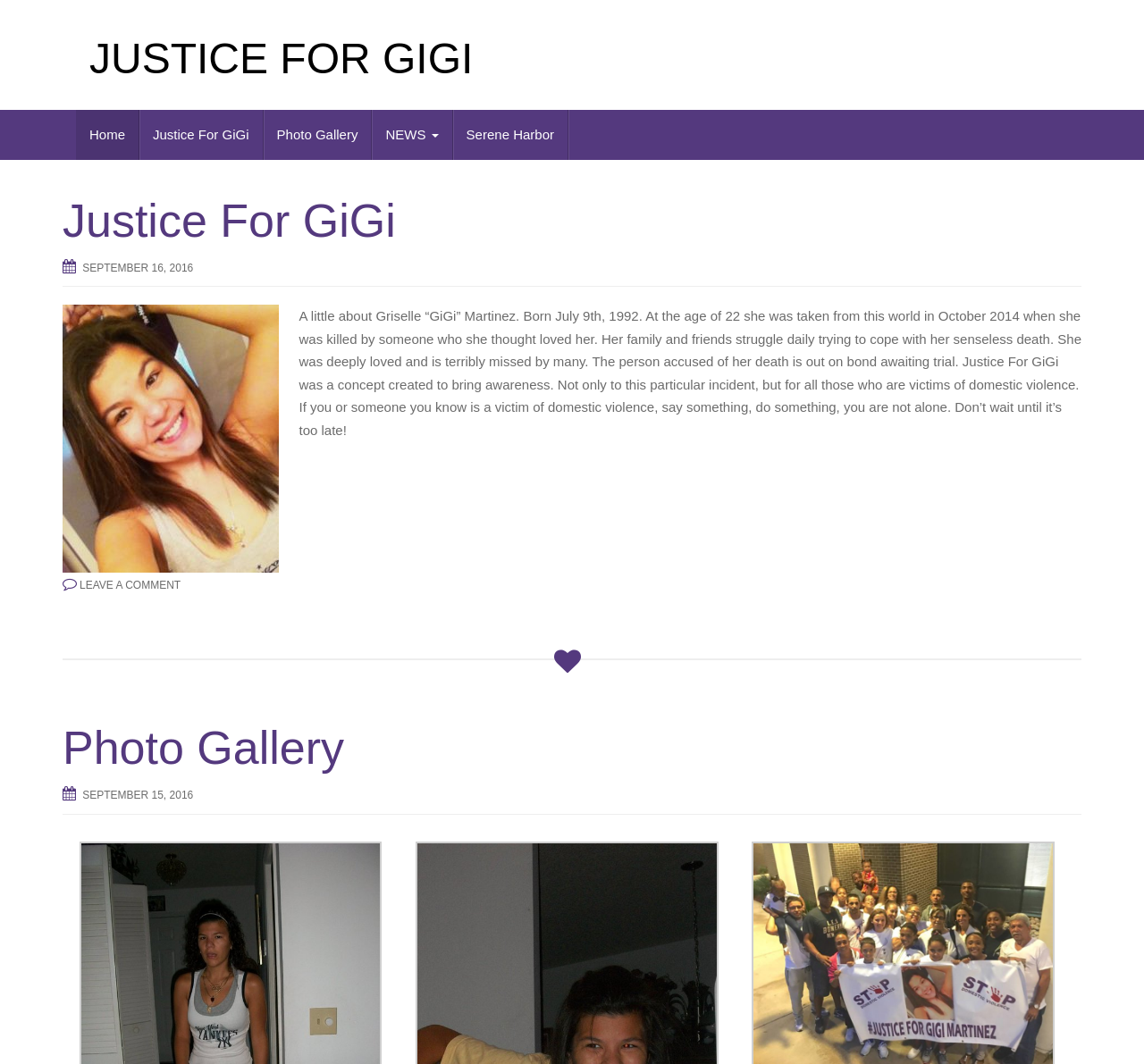Indicate the bounding box coordinates of the element that must be clicked to execute the instruction: "Visit Serene Harbor". The coordinates should be given as four float numbers between 0 and 1, i.e., [left, top, right, bottom].

[0.396, 0.103, 0.497, 0.15]